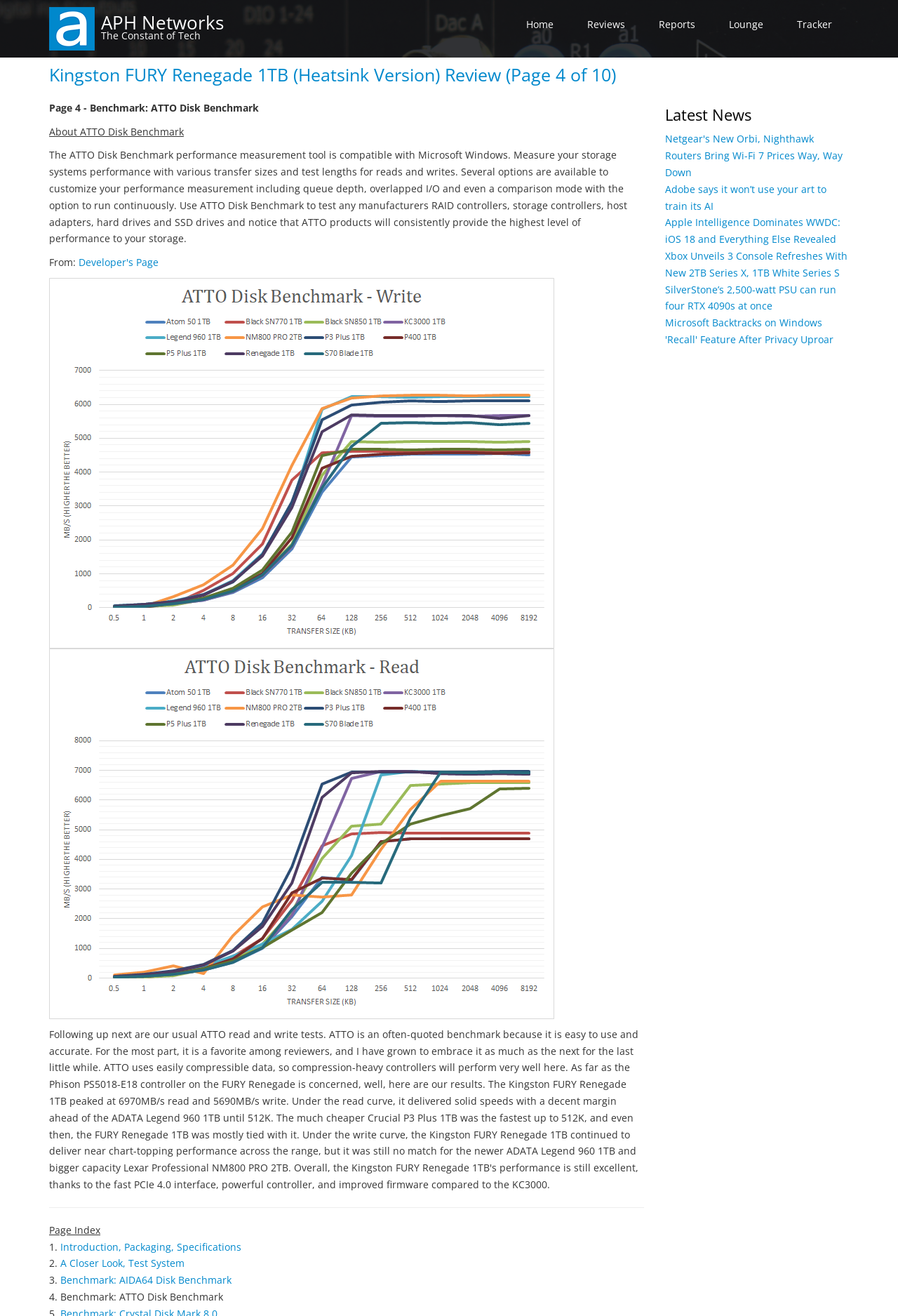Reply to the question with a brief word or phrase: How many navigation links are available in the main navigation?

5